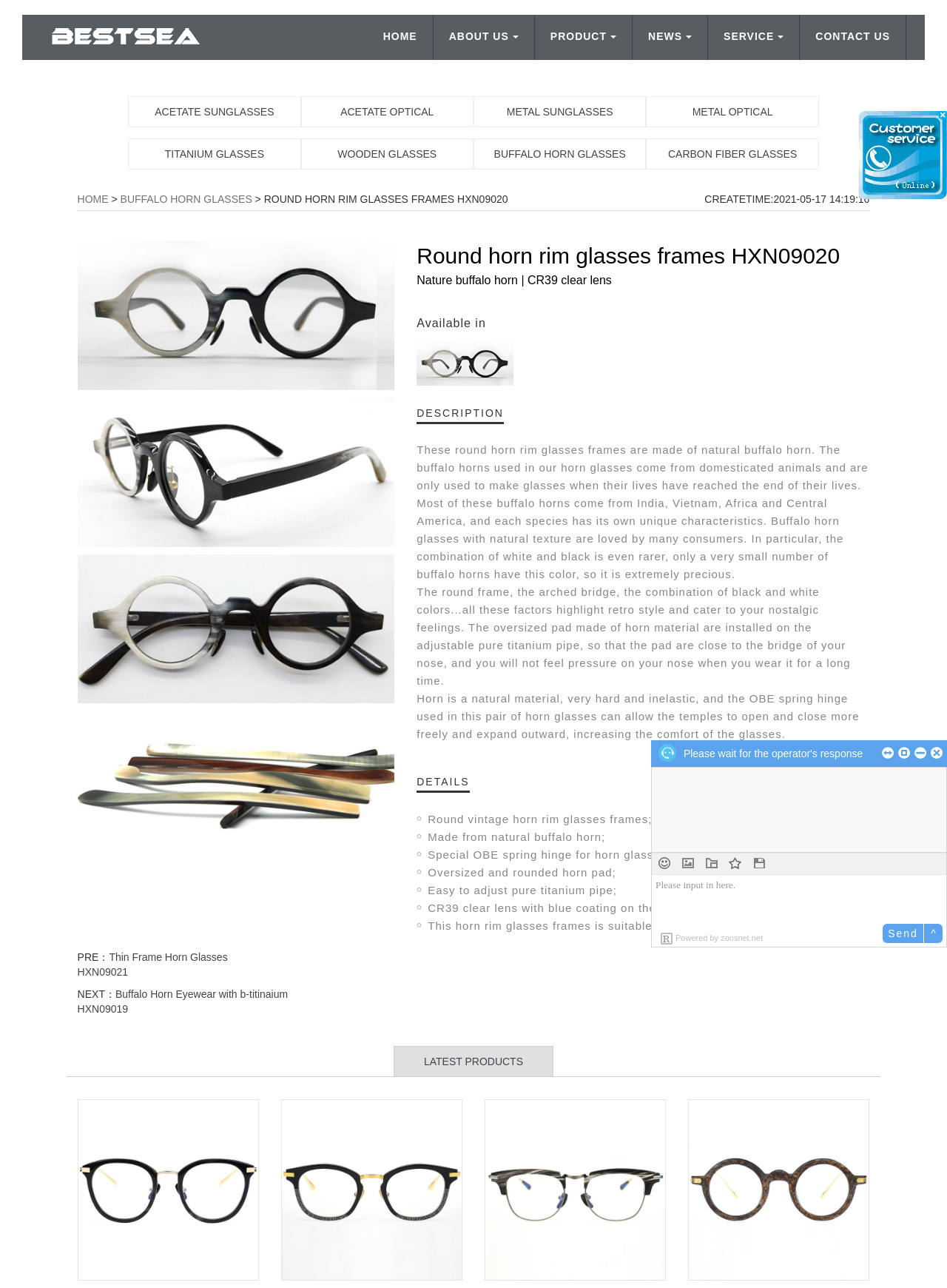Construct a thorough caption encompassing all aspects of the webpage.

This webpage is about a specific product, Round Horn Rim Glasses Frames HXN09020, from Bestsea Eyewear Manufacturer. At the top left corner, there is a logo of the manufacturer, which is an image linked to the homepage. On the top right corner, there are several links to different sections of the website, including CONTACT US, SERVICE, NEWS, PRODUCT, ABOUT US, and HOME.

Below the top navigation bar, there is a main content area that takes up most of the page. On the left side of this area, there are four images of the product from different angles: front view, side view, fold view, and temple view. On the right side, there is a brief introduction to the product, including its name, material, and features.

Below the product introduction, there is a section titled DESCRIPTION, which provides a detailed description of the product. The text explains that the glasses are made of natural buffalo horn, which is a hard and inelastic material, and that the OBE spring hinge used in this pair of horn glasses allows the temples to open and close more freely.

Following the description, there is a section titled DETAILS, which lists the product's features, including its round vintage horn rim glasses frames, natural buffalo horn material, special OBE spring hinge, oversized and rounded horn pad, easy-to-adjust pure titanium pipe, and CR39 clear lens with blue coating on the back.

Below the details section, there are links to previous and next products, Thin Frame Horn Glasses HXN09021 and Buffalo Horn Eyewear with b-titanaium HXN09019, respectively.

At the bottom of the page, there is a section titled LATEST PRODUCTS, which showcases four images of other products from the manufacturer, including cat eye horn rimmed glasses, horn rimmed glasses with titanium temple, combined horn rimmed glasses with beta-titanium, and natural horn glasses stone with b-titanium temple.

On the right side of the LATEST PRODUCTS section, there is an up arrow image, which likely allows users to scroll back up to the top of the page. Finally, at the bottom right corner, there is an image with a message "If you have any question, please click here for live help."